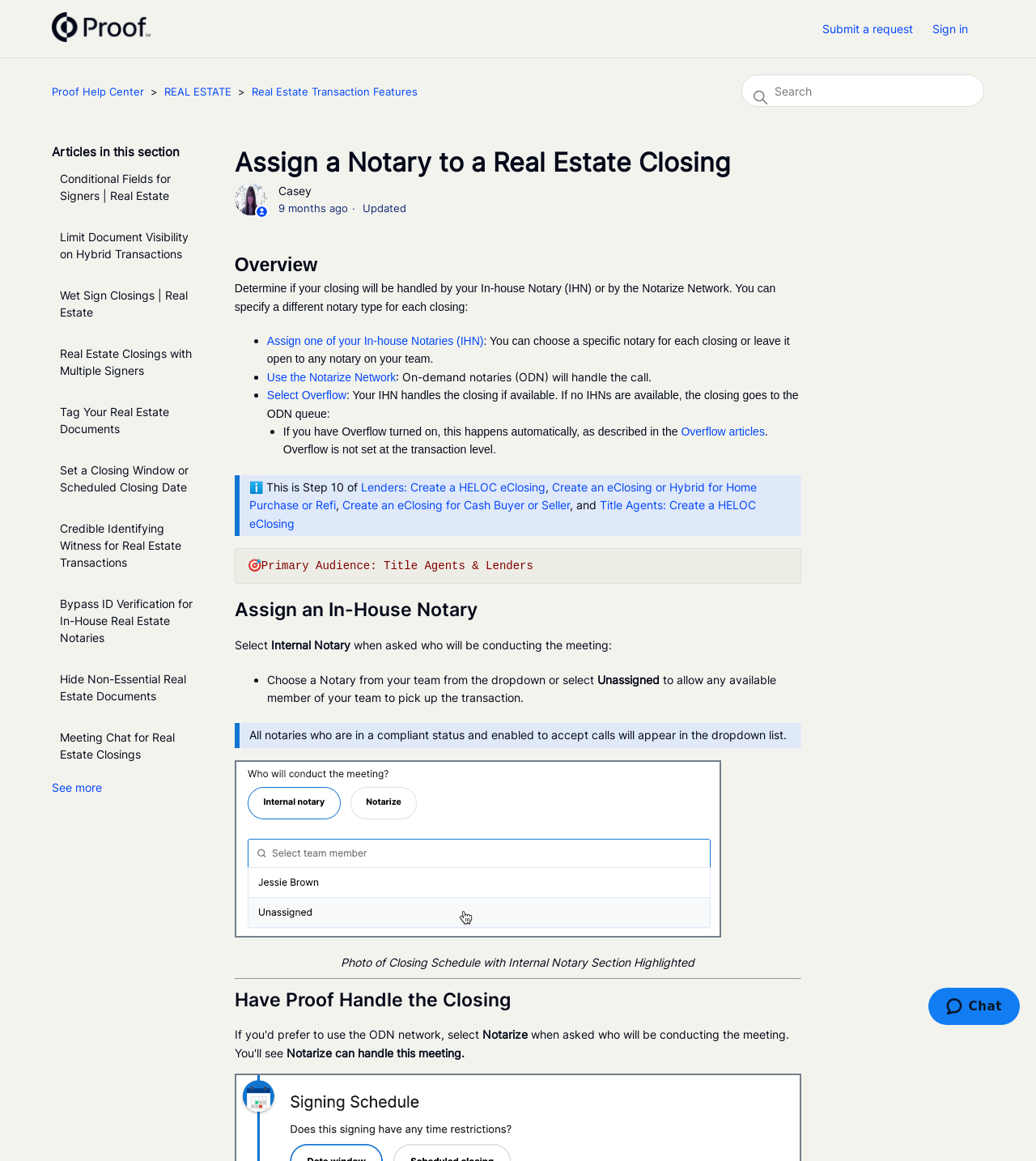Please indicate the bounding box coordinates of the element's region to be clicked to achieve the instruction: "Sign in". Provide the coordinates as four float numbers between 0 and 1, i.e., [left, top, right, bottom].

[0.9, 0.017, 0.95, 0.032]